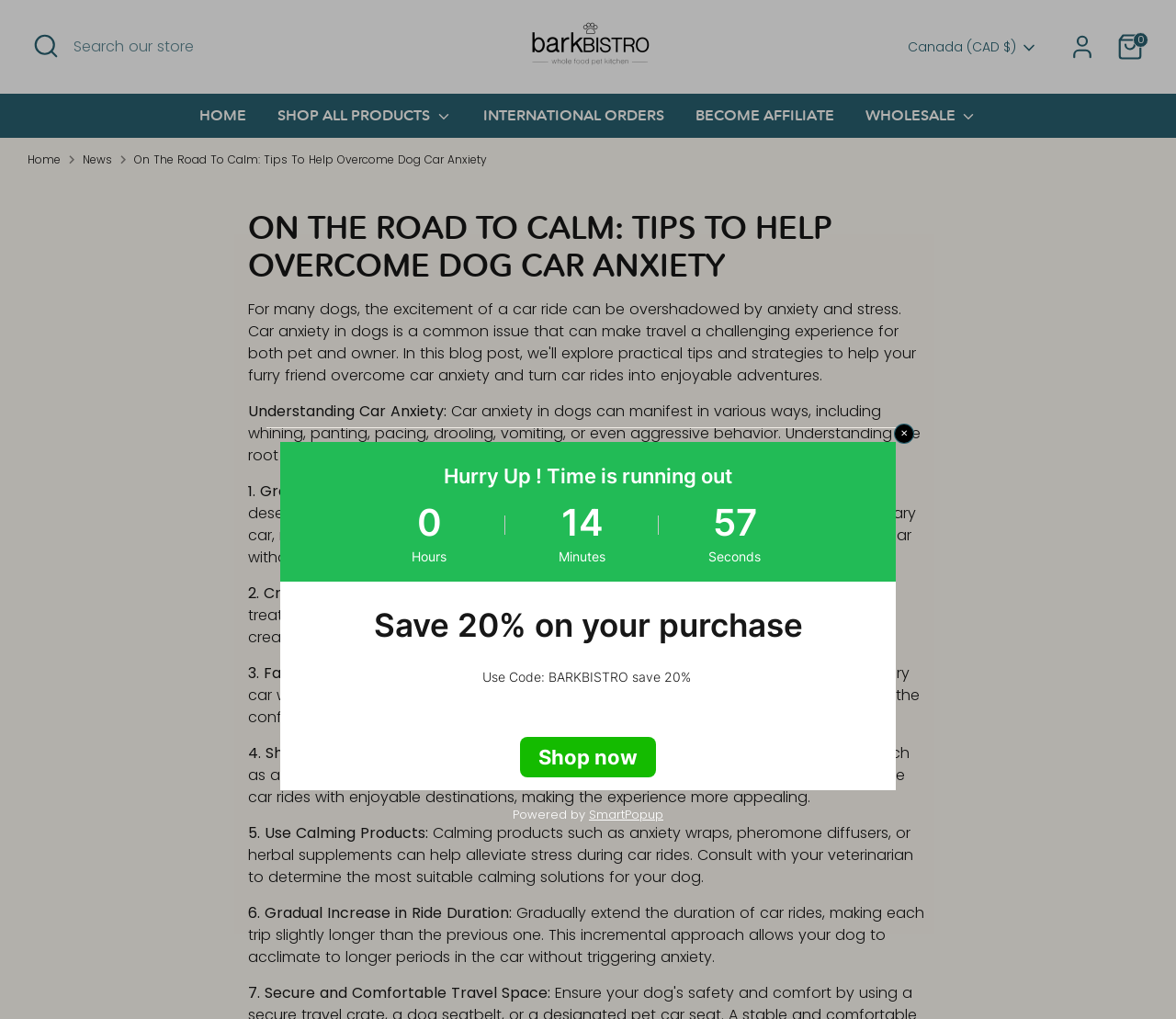What is the purpose of the search box?
Please provide a full and detailed response to the question.

The search box is likely intended for users to search for specific products or items within the store, as indicated by the placeholder text 'Search our store'.